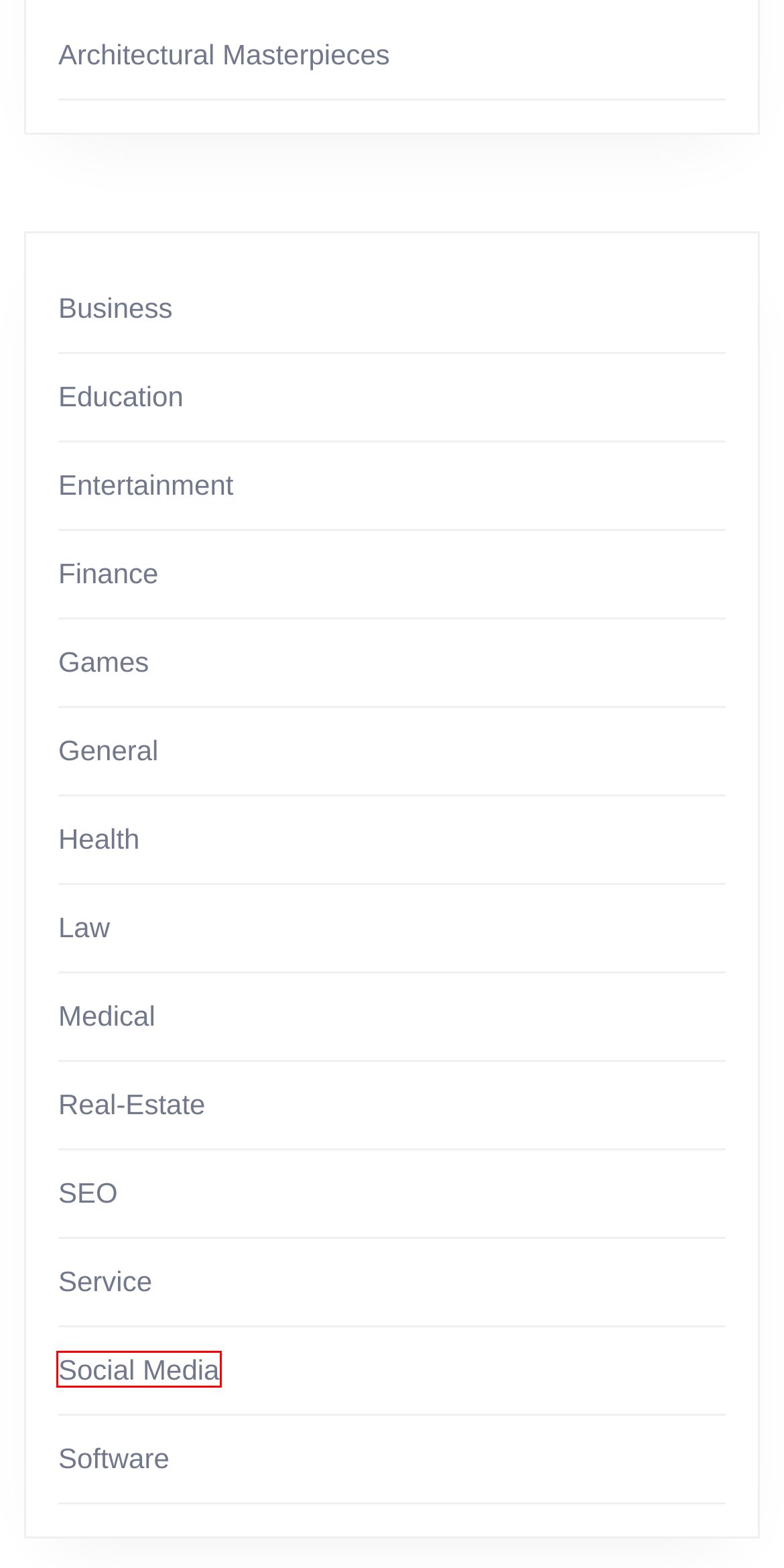You are provided with a screenshot of a webpage that includes a red rectangle bounding box. Please choose the most appropriate webpage description that matches the new webpage after clicking the element within the red bounding box. Here are the candidates:
A. Medical – My Hamster
B. SEO – My Hamster
C. Business – My Hamster
D. Law – My Hamster
E. Social Media – My Hamster
F. General – My Hamster
G. Entertainment – My Hamster
H. Software – My Hamster

E